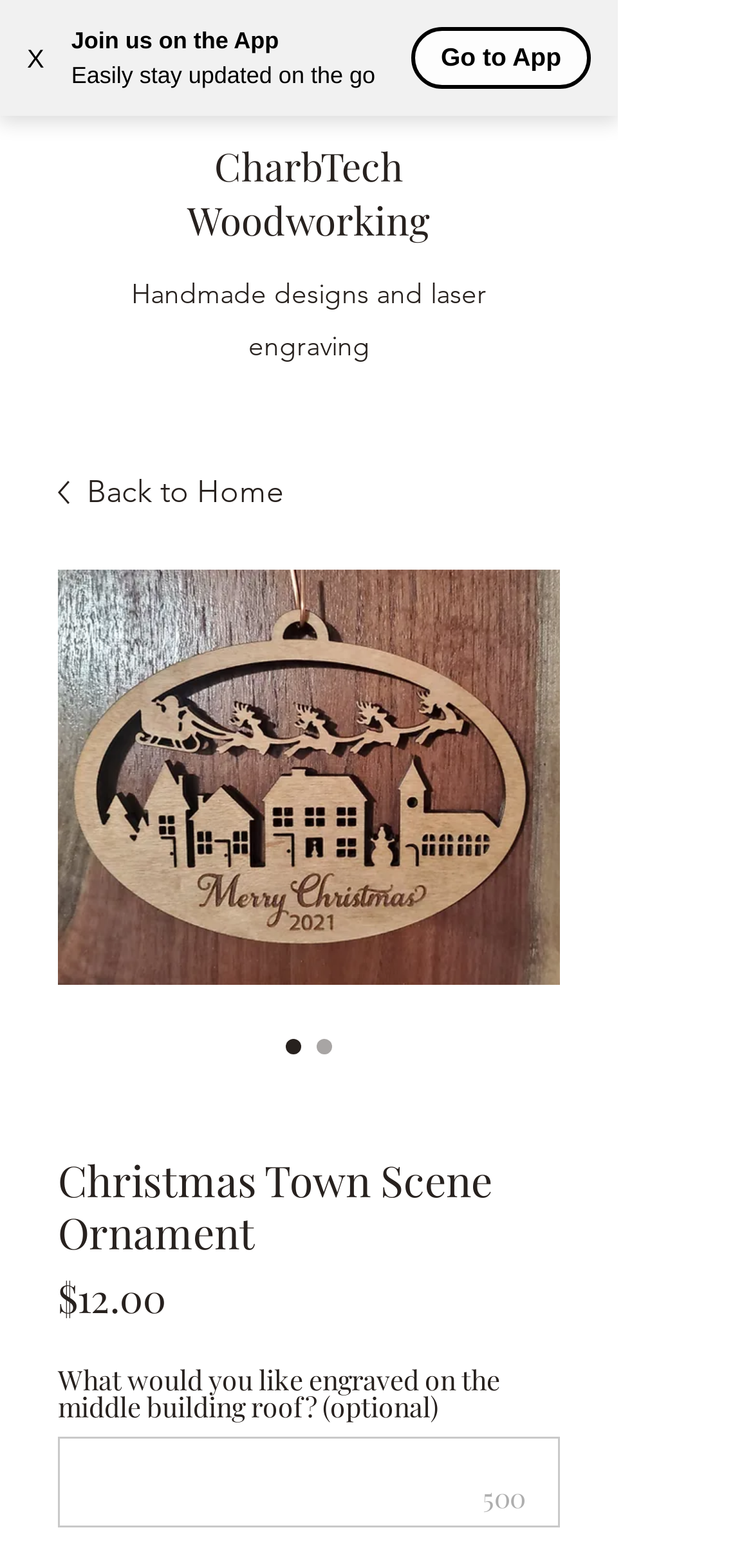What is the theme of the ornament?
Look at the image and respond with a one-word or short phrase answer.

Christmas